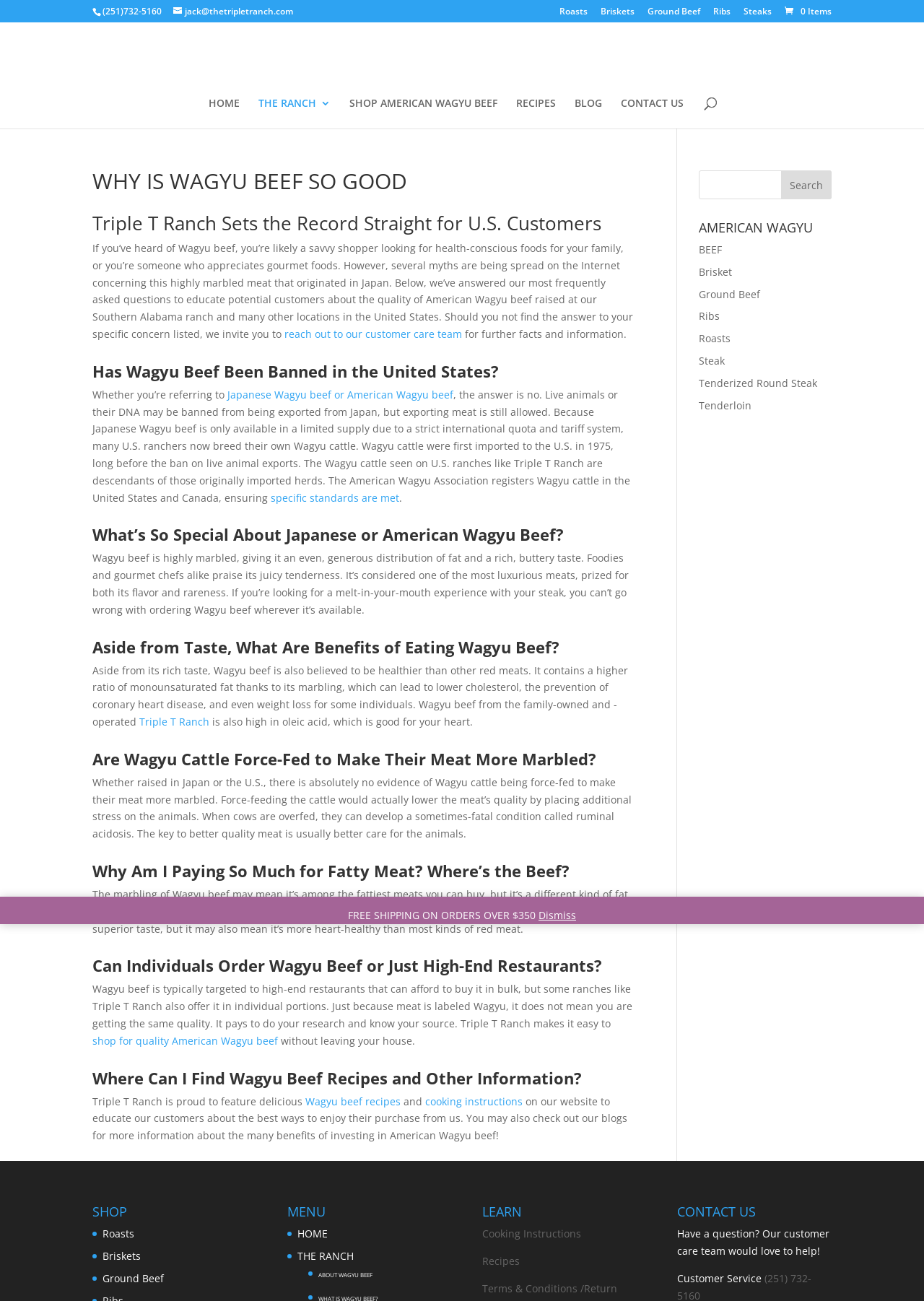Please examine the image and provide a detailed answer to the question: What is the benefit of eating Wagyu beef?

According to the webpage, Wagyu beef is believed to be healthier than other red meats because it contains a higher ratio of monounsaturated fat, which can lead to lower cholesterol, the prevention of coronary heart disease, and even weight loss for some individuals.